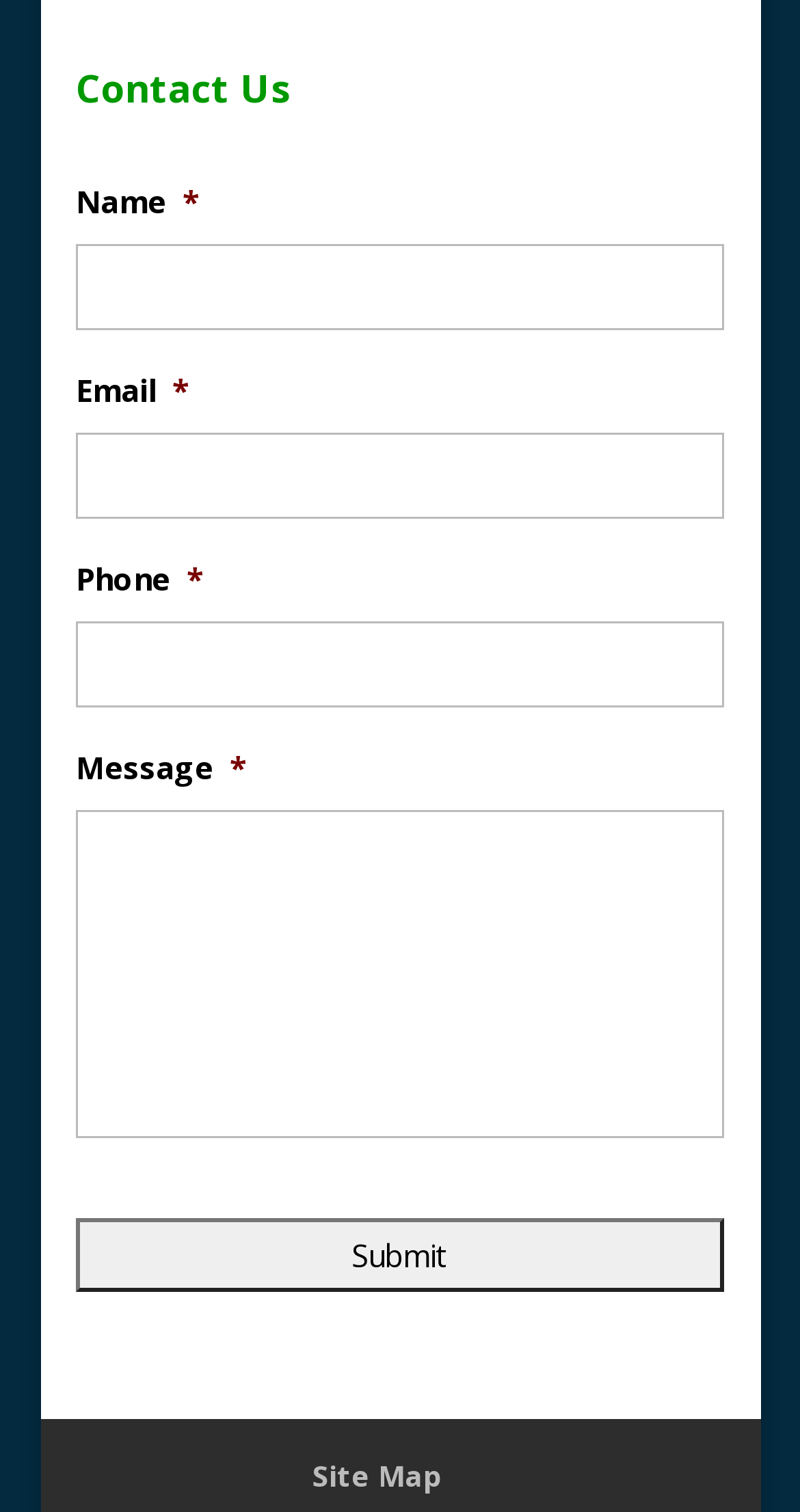Given the description "Site Map", determine the bounding box of the corresponding UI element.

[0.391, 0.963, 0.553, 0.989]